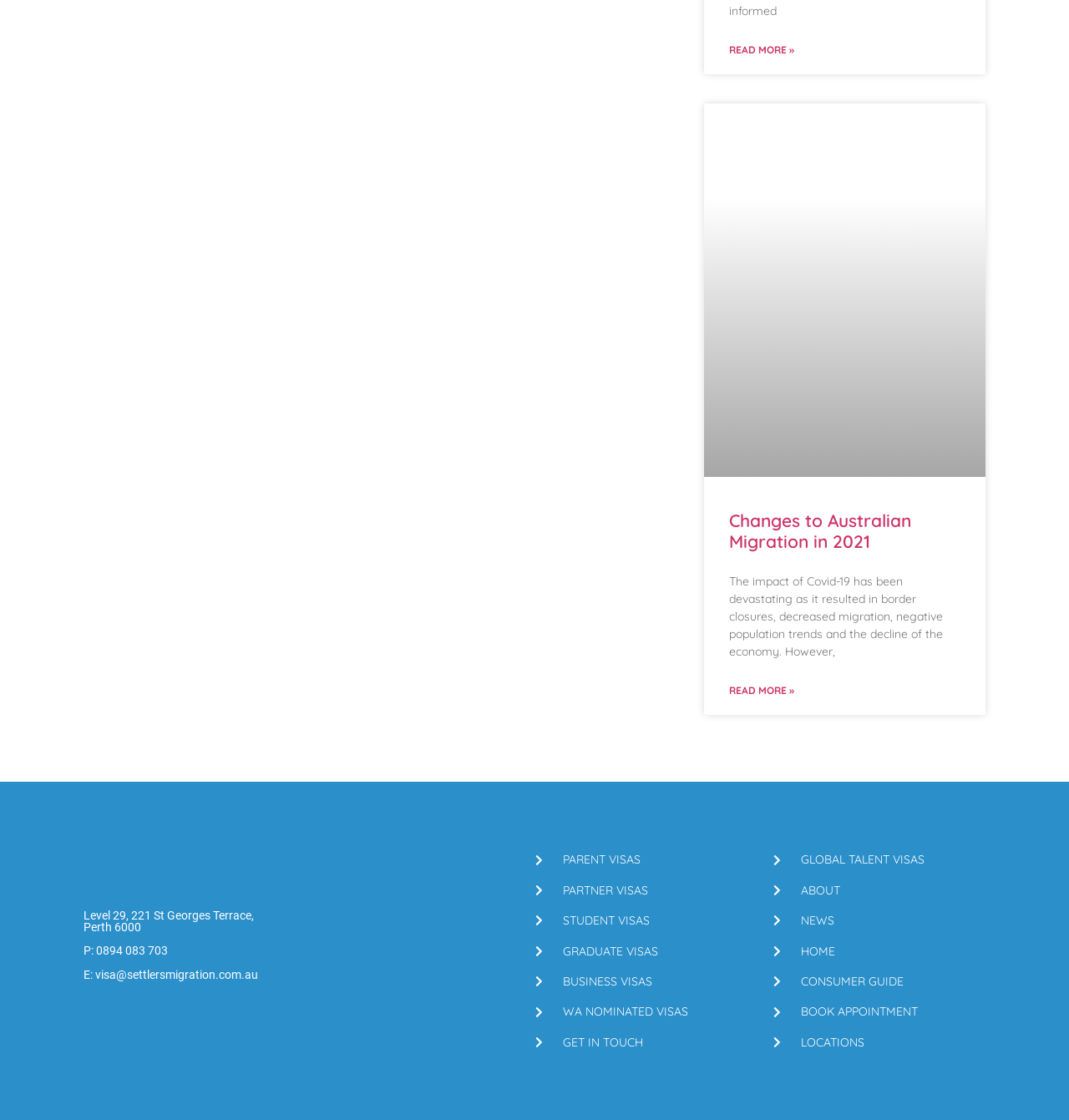Determine the bounding box coordinates for the area you should click to complete the following instruction: "Call the phone number".

None